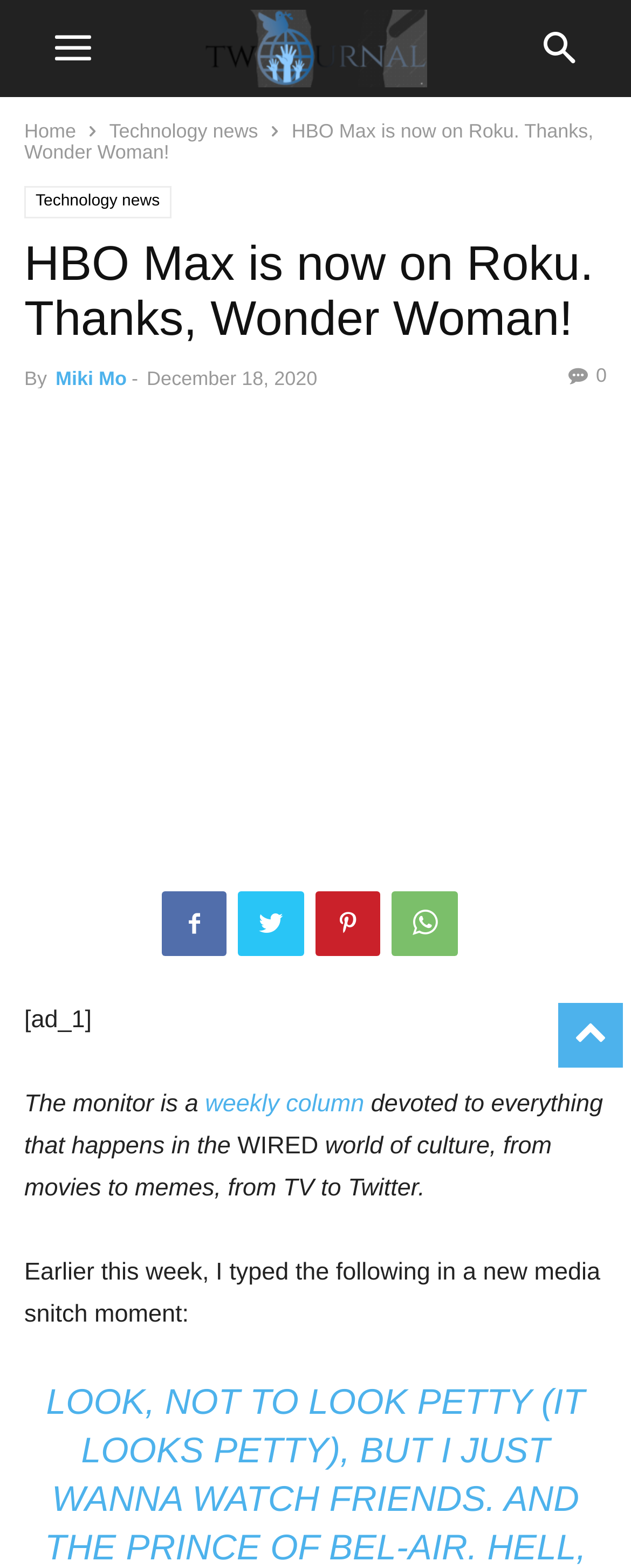What is the name of the prince mentioned in the article?
Please answer the question as detailed as possible.

The name of the prince mentioned in the article can be found by reading the text, which says 'AND THE PRINCE OF BEL-AIR'.